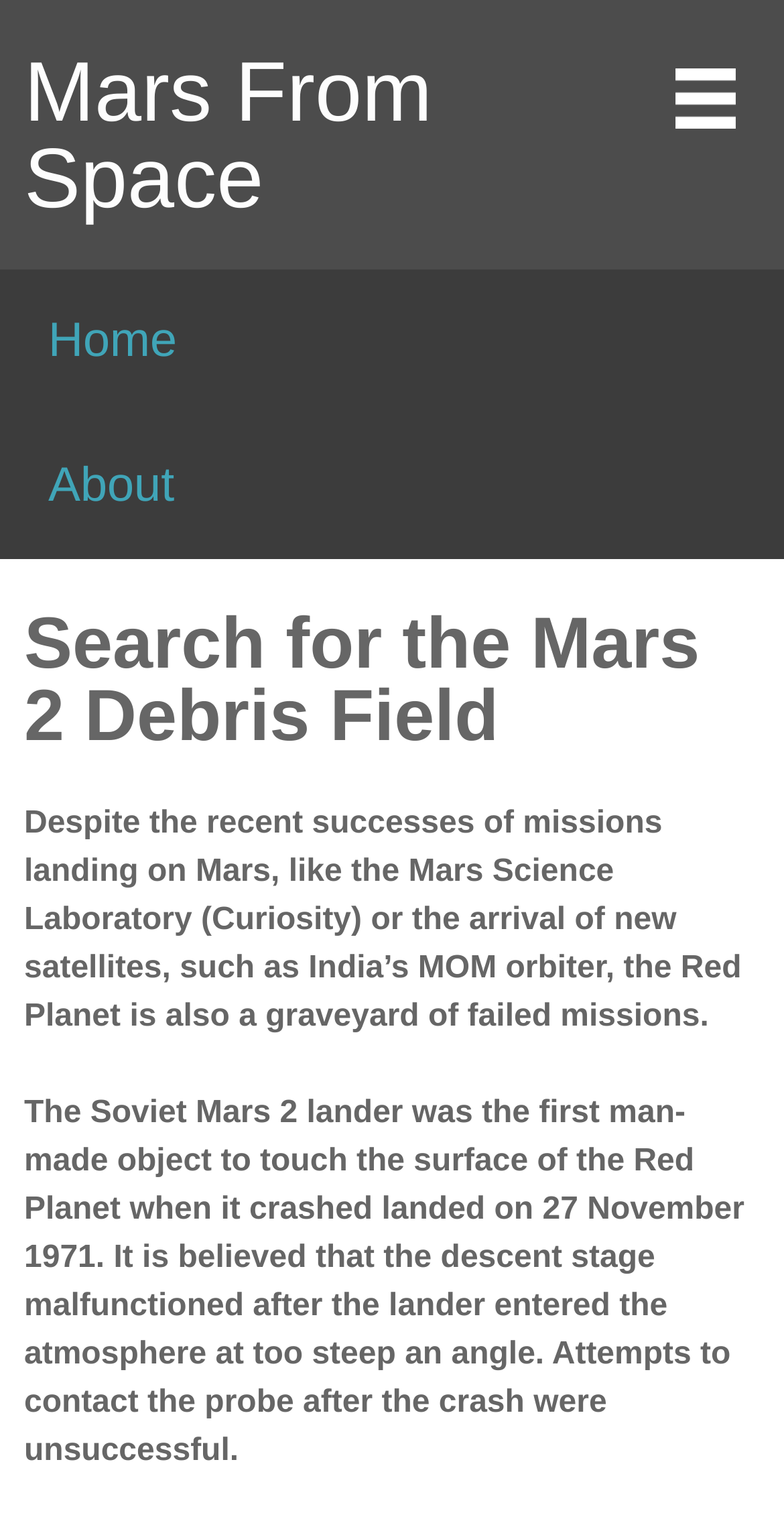Bounding box coordinates are given in the format (top-left x, top-left y, bottom-right x, bottom-right y). All values should be floating point numbers between 0 and 1. Provide the bounding box coordinate for the UI element described as: Mars From Space

[0.031, 0.029, 0.551, 0.148]